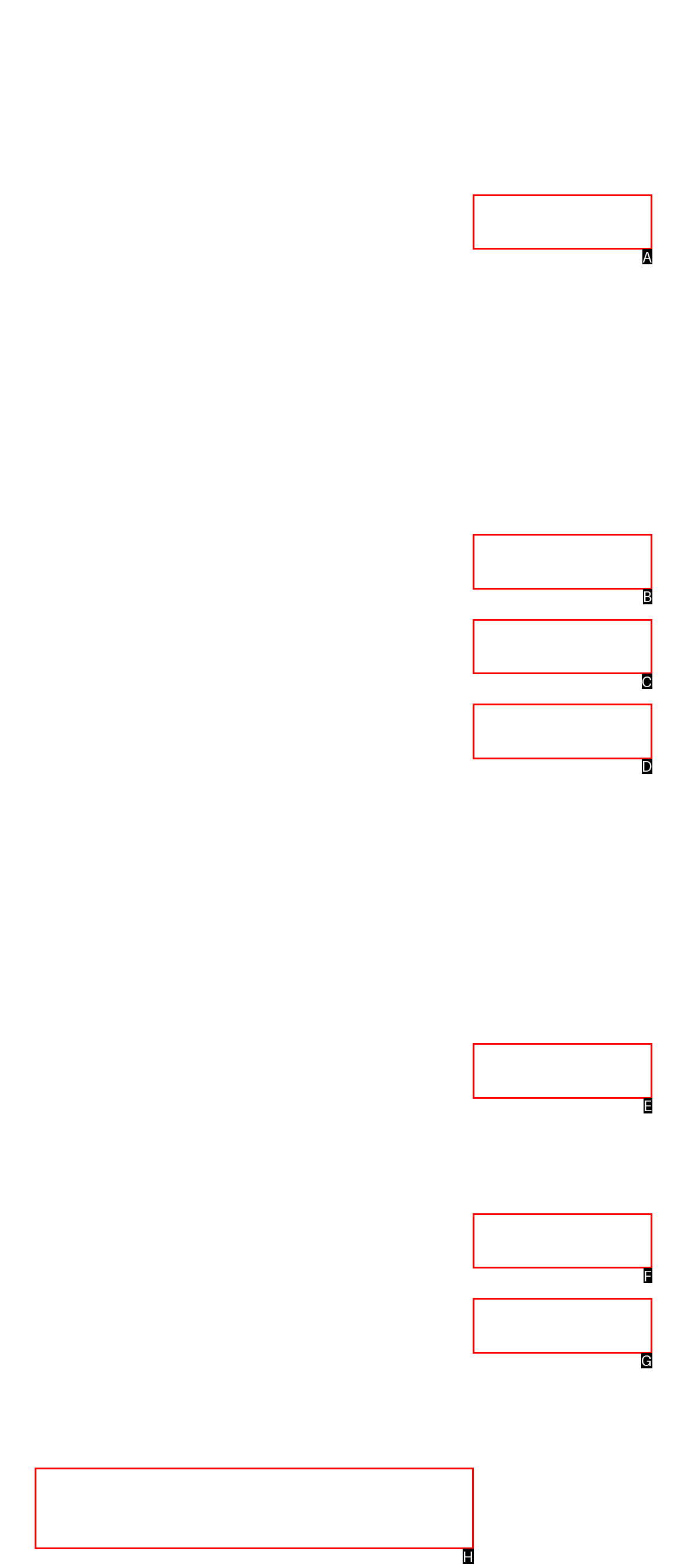For the task: submit a story, identify the HTML element to click.
Provide the letter corresponding to the right choice from the given options.

None